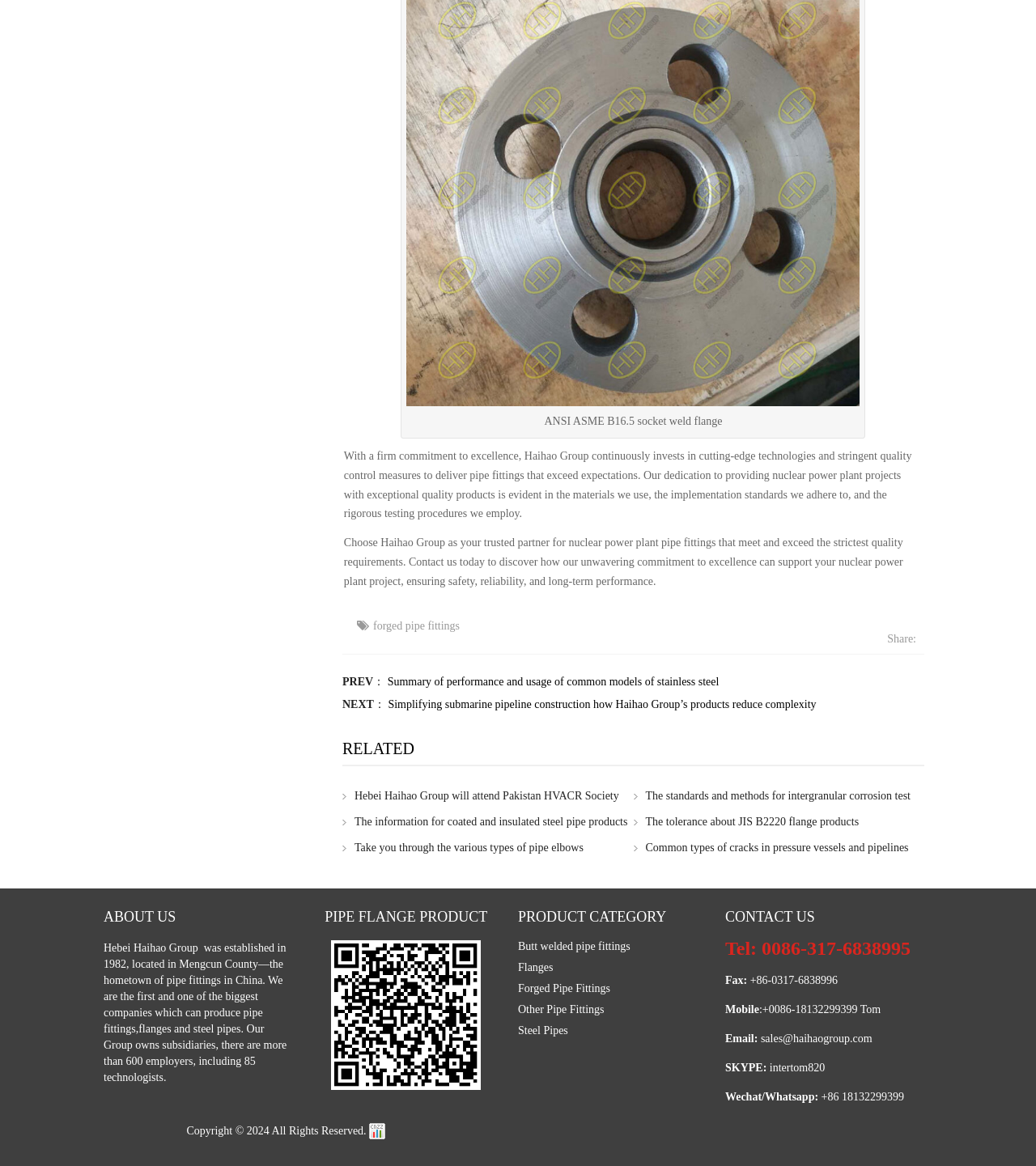Please specify the bounding box coordinates for the clickable region that will help you carry out the instruction: "Click the link to learn about forged pipe fittings".

[0.356, 0.531, 0.444, 0.542]